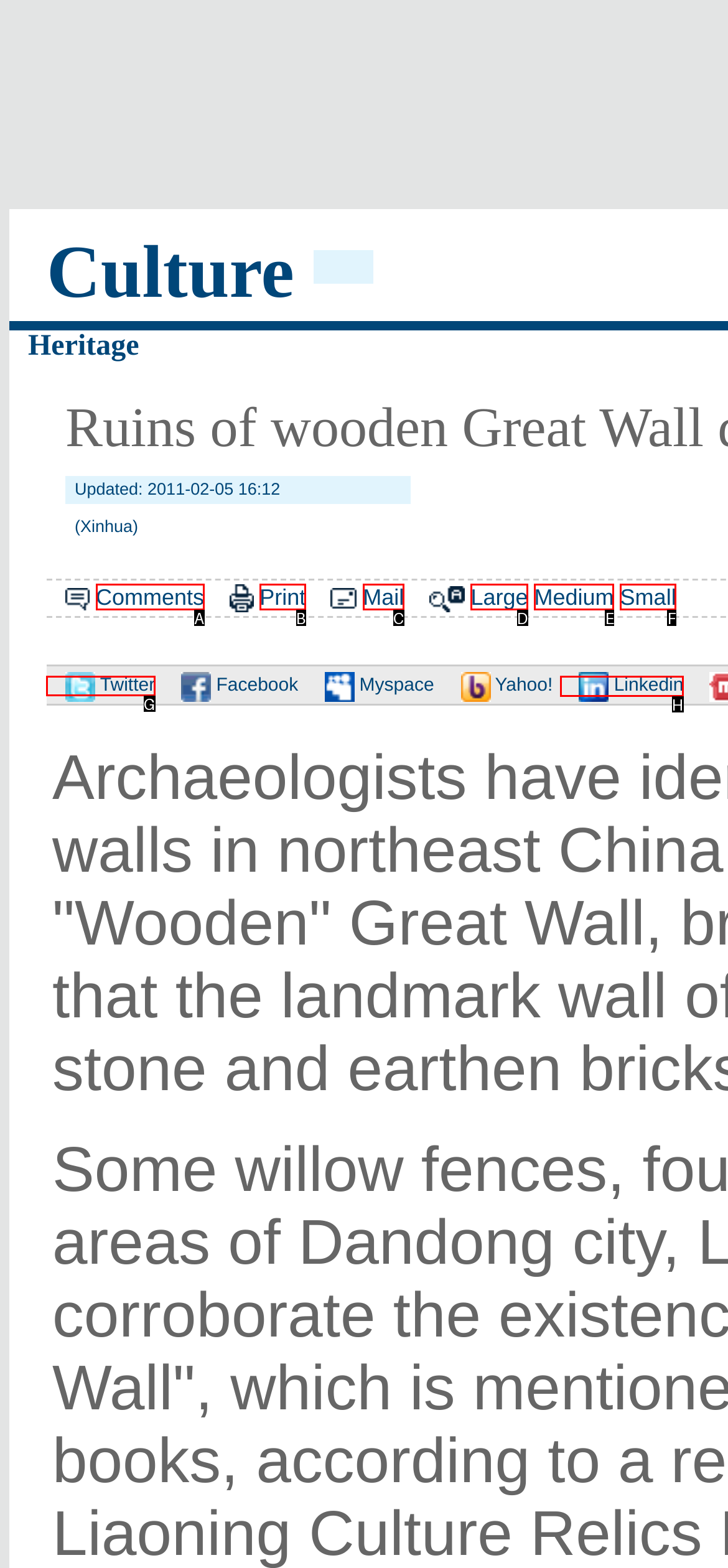Identify the letter of the correct UI element to fulfill the task: Share on Twitter from the given options in the screenshot.

G